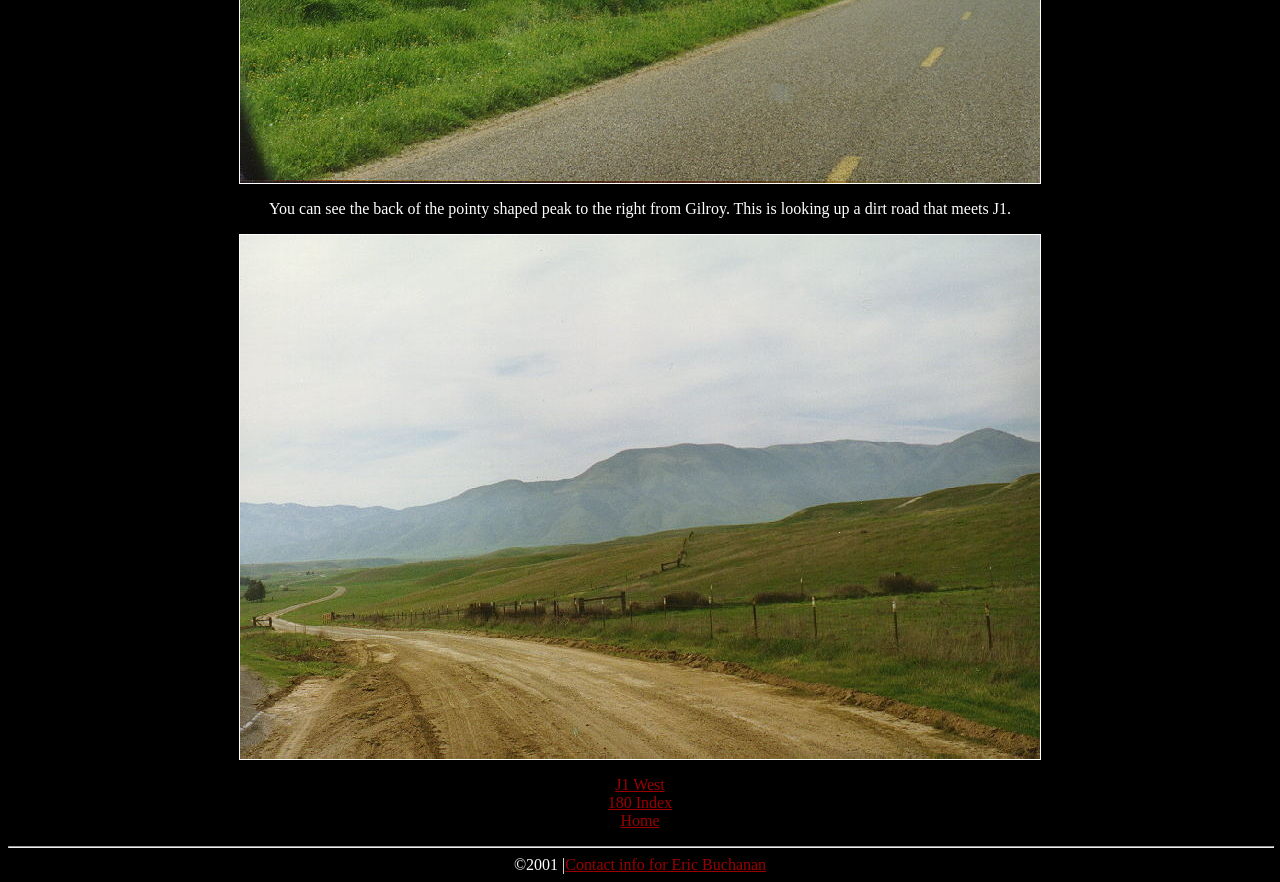What is the direction from which the peak is visible? Look at the image and give a one-word or short phrase answer.

Right from Gilroy